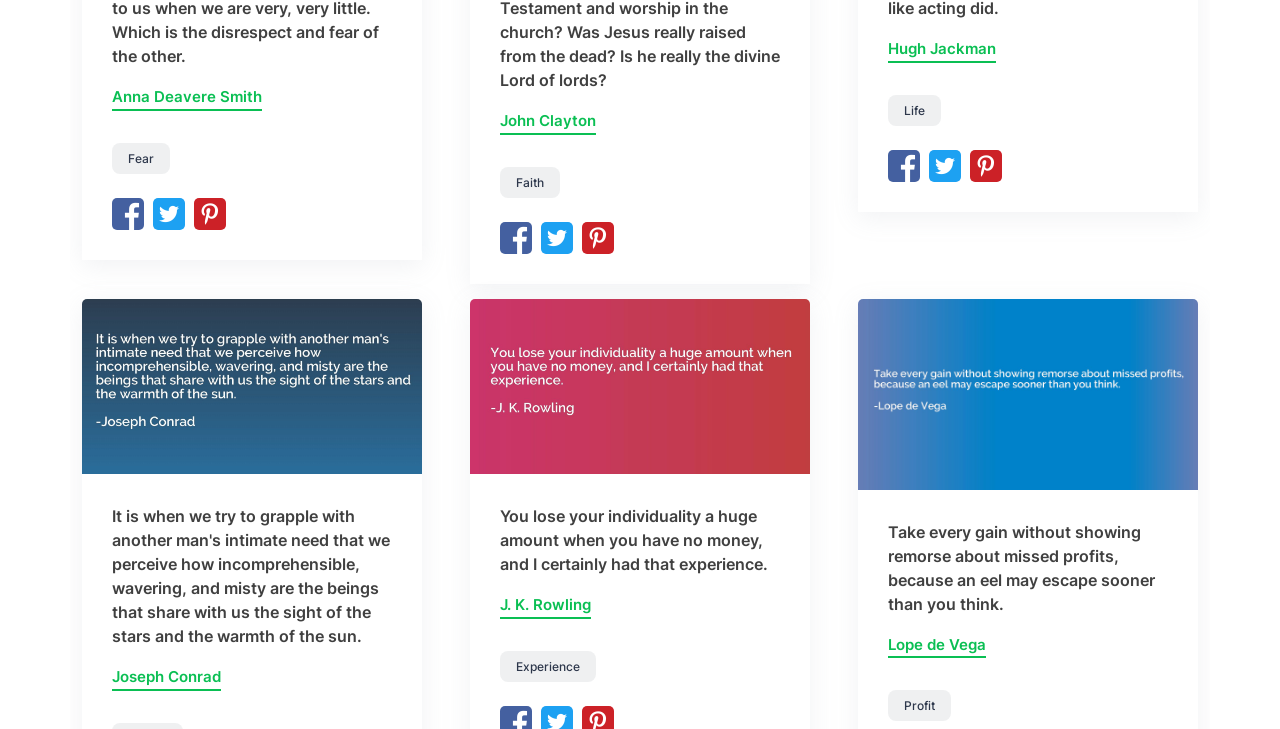Please give a concise answer to this question using a single word or phrase: 
Who is the author of the quote 'It is when we try to grapple with another man's intimate need...'

Joseph Conrad